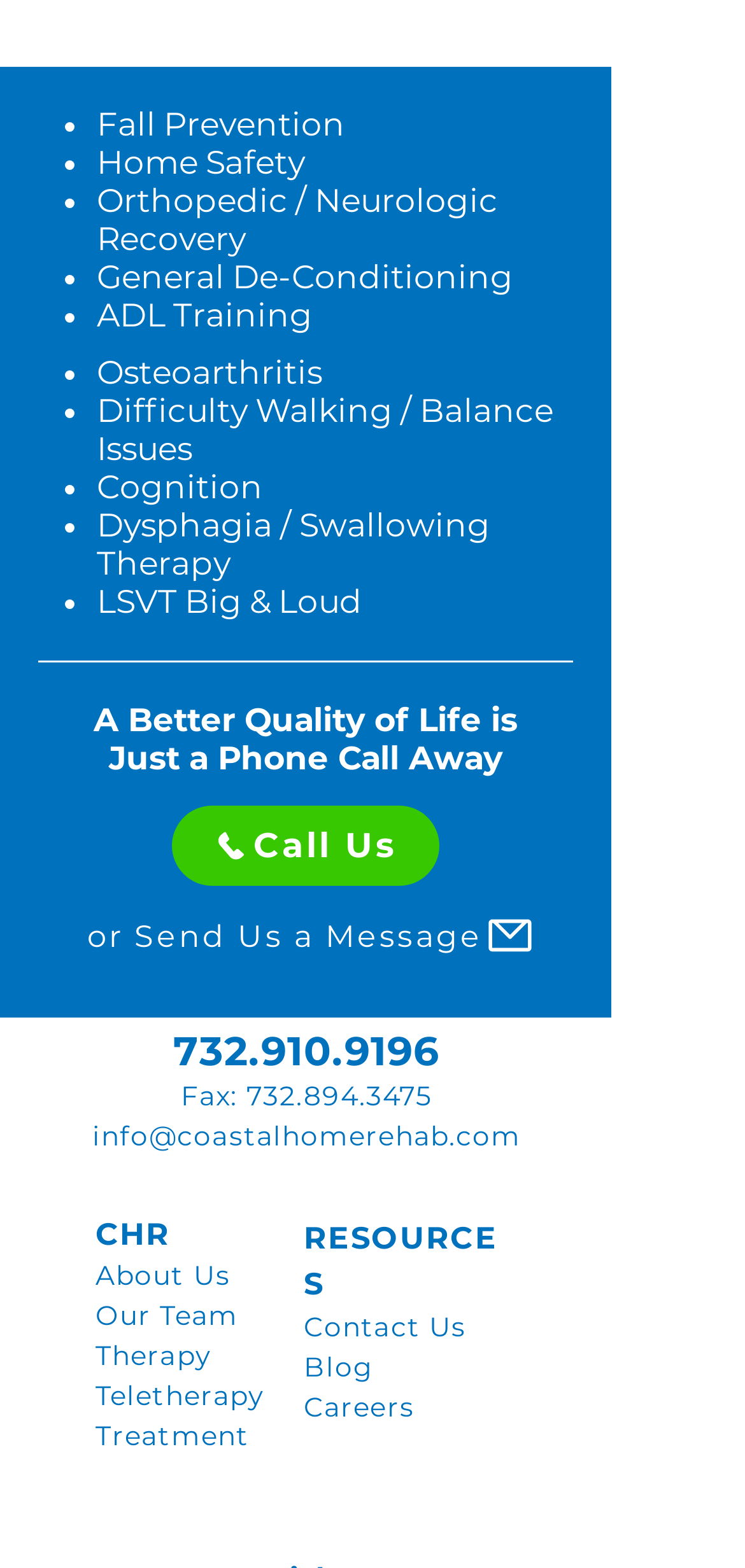Please specify the bounding box coordinates for the clickable region that will help you carry out the instruction: "Click on Fall Prevention".

[0.13, 0.067, 0.463, 0.091]